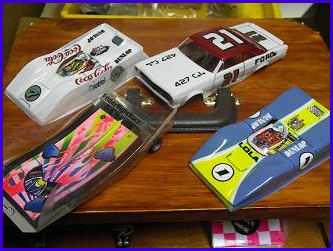Reply to the question with a single word or phrase:
What is the theme of the slot car customization on the left?

Artistic